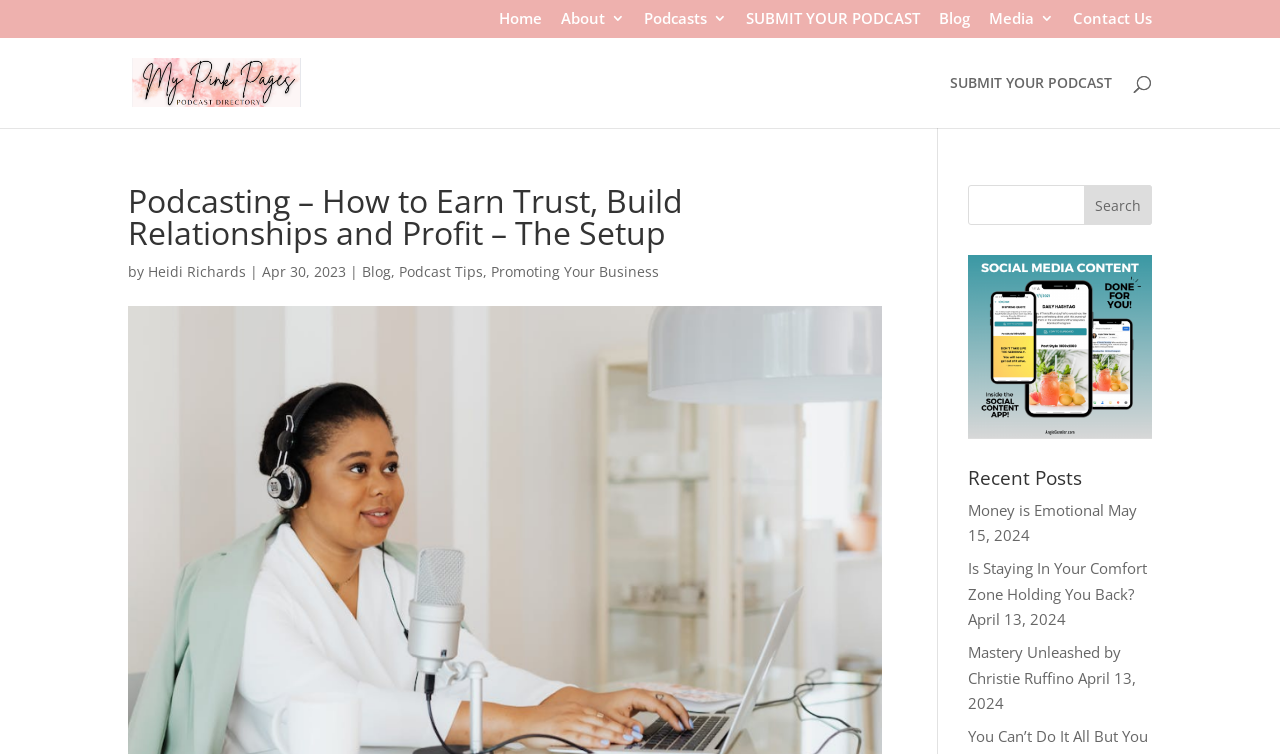Please answer the following query using a single word or phrase: 
What is the date of the second recent post?

April 13, 2024